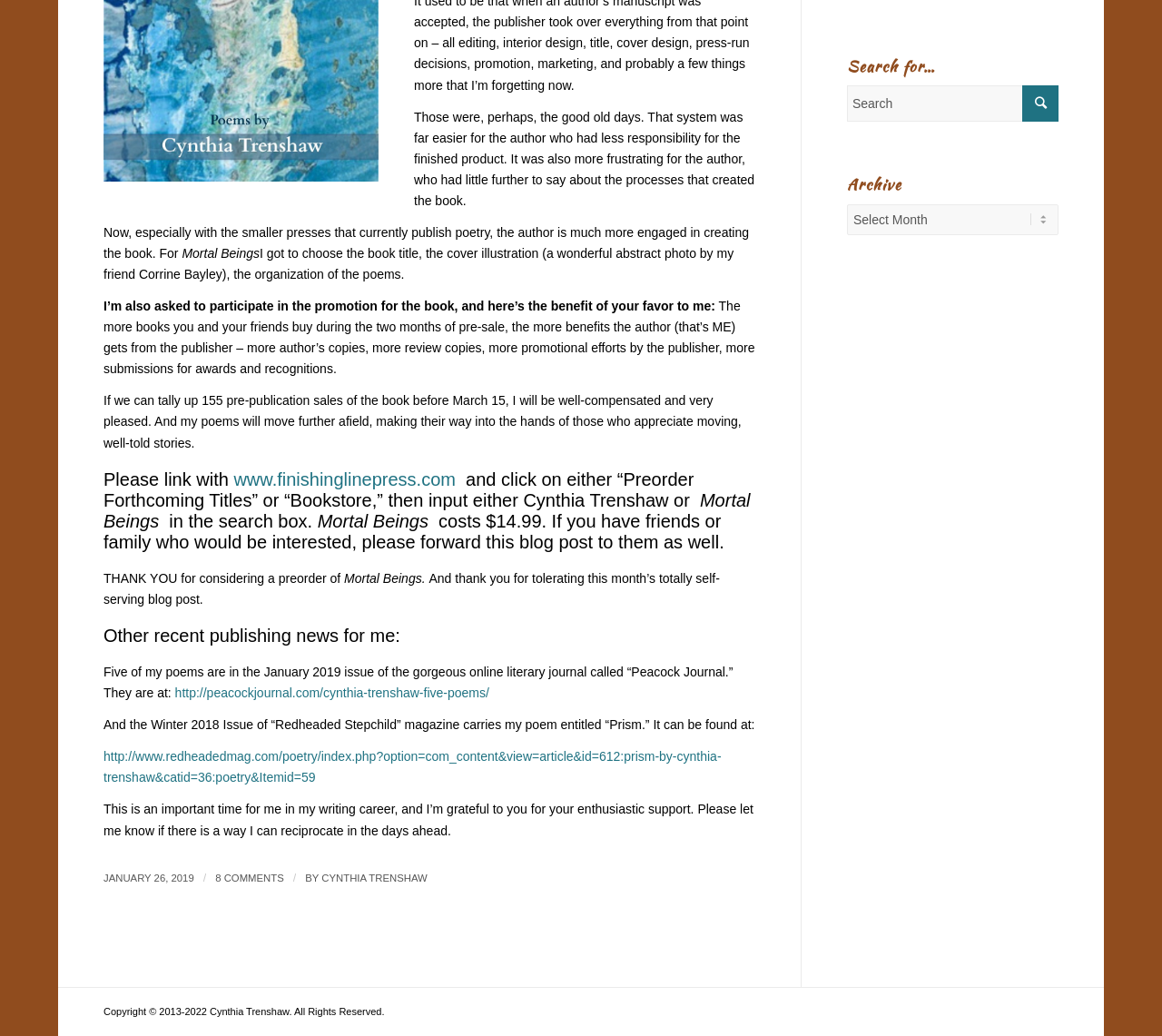Please determine the bounding box coordinates, formatted as (top-left x, top-left y, bottom-right x, bottom-right y), with all values as floating point numbers between 0 and 1. Identify the bounding box of the region described as: www.finishinglinepress.com

[0.201, 0.453, 0.401, 0.472]